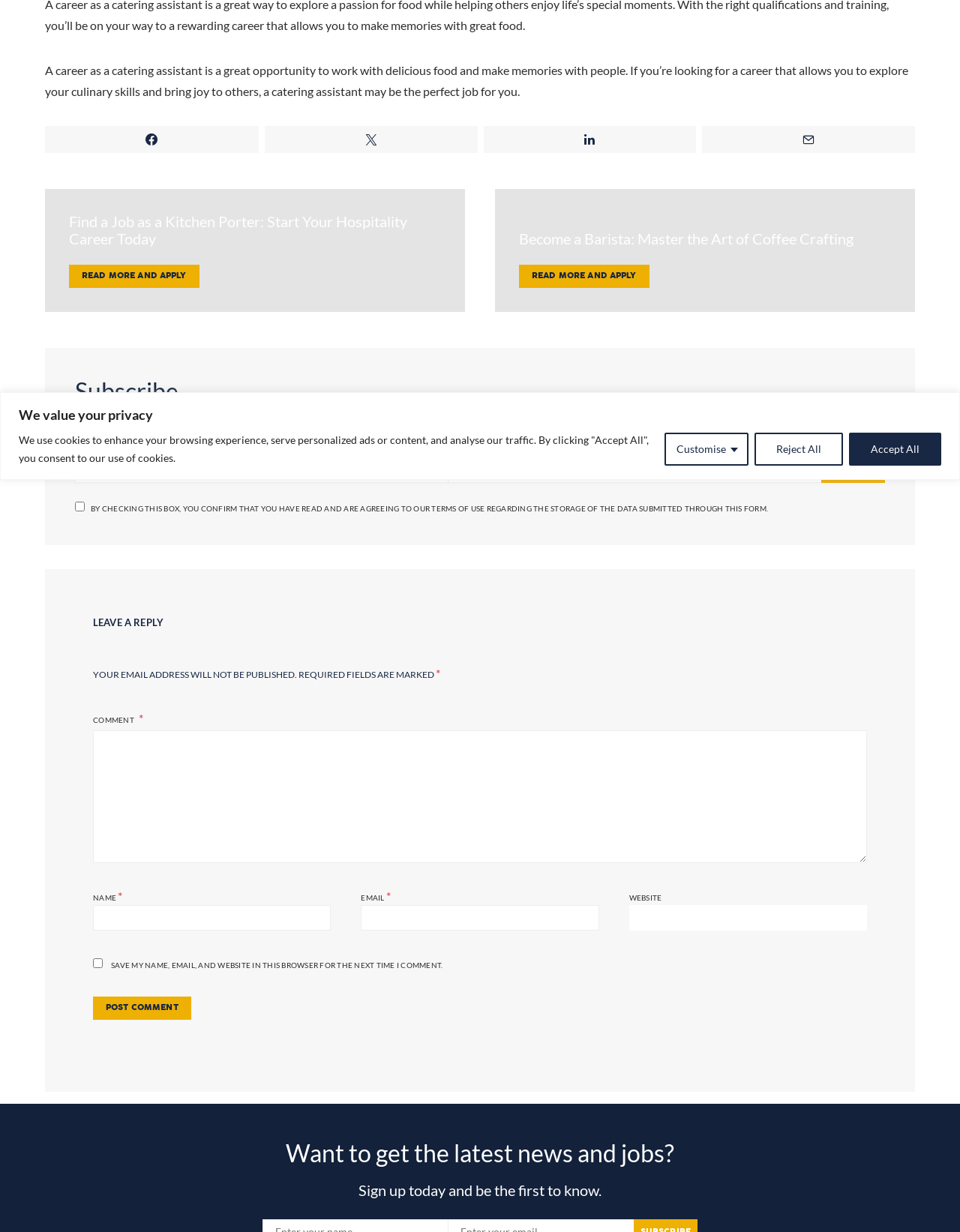Find the coordinates for the bounding box of the element with this description: "Subscribe".

[0.855, 0.371, 0.922, 0.392]